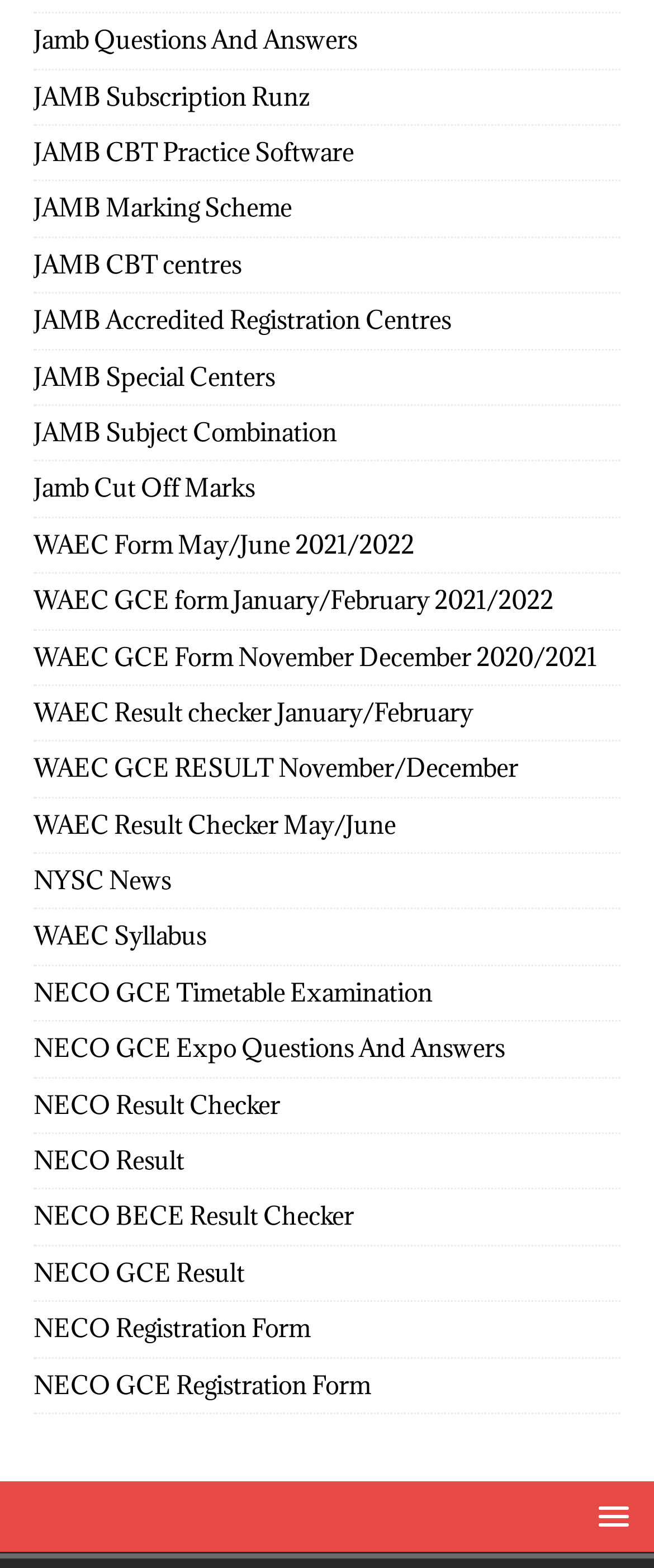How many WAEC-related links are on the webpage?
Answer with a single word or phrase, using the screenshot for reference.

5